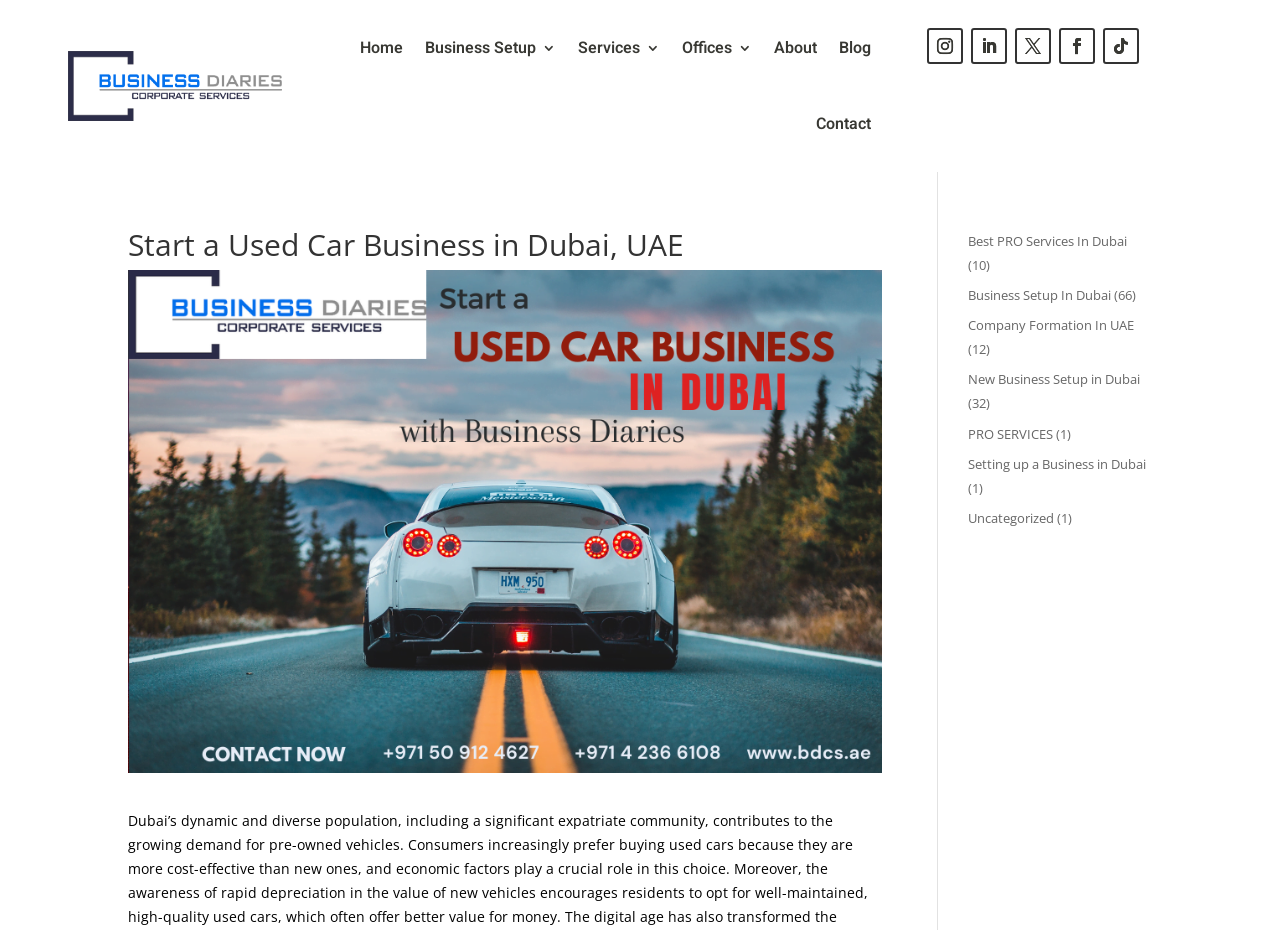Please find and report the bounding box coordinates of the element to click in order to perform the following action: "Read about Business Setup". The coordinates should be expressed as four float numbers between 0 and 1, in the format [left, top, right, bottom].

[0.332, 0.011, 0.435, 0.092]